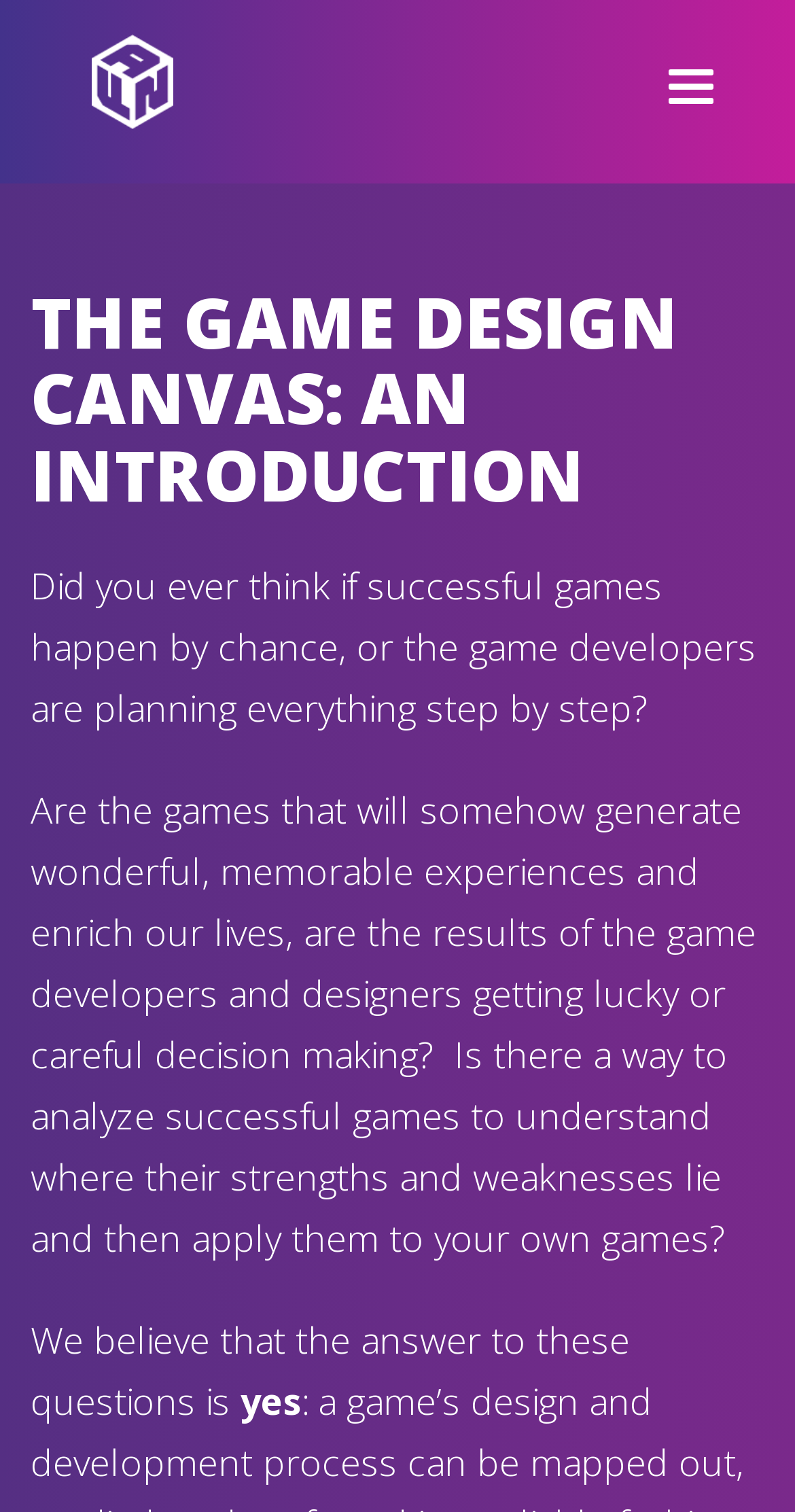From the screenshot, find the bounding box of the UI element matching this description: "Toggle navigation". Supply the bounding box coordinates in the form [left, top, right, bottom], each a float between 0 and 1.

[0.815, 0.034, 0.923, 0.081]